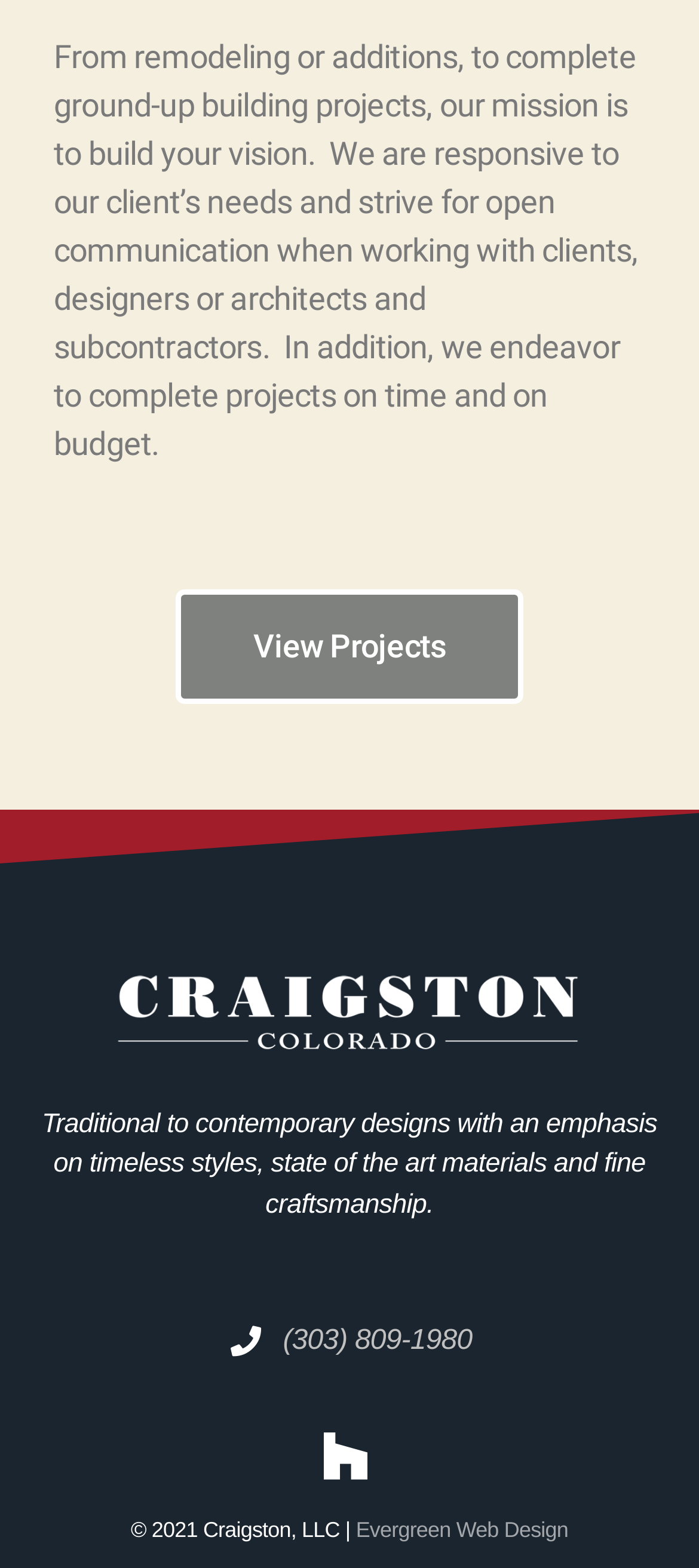Using the provided description Evergreen Web Design, find the bounding box coordinates for the UI element. Provide the coordinates in (top-left x, top-left y, bottom-right x, bottom-right y) format, ensuring all values are between 0 and 1.

[0.509, 0.968, 0.813, 0.984]